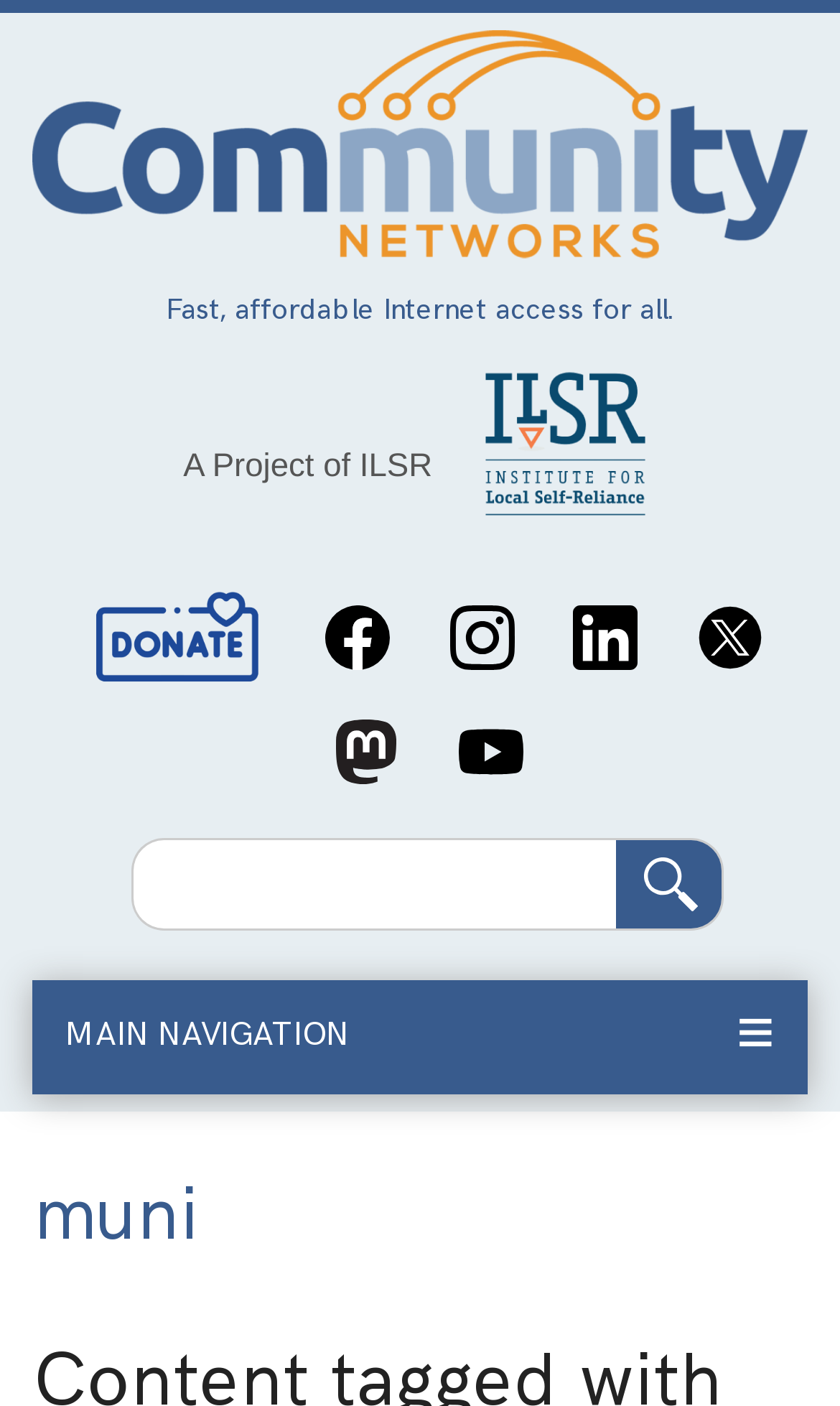Please identify the bounding box coordinates of the area I need to click to accomplish the following instruction: "Enter your name".

None